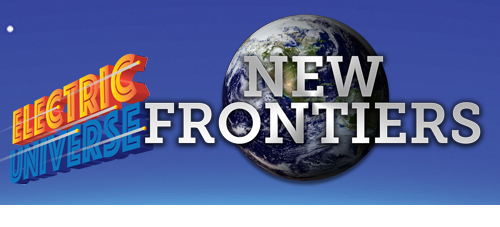Generate a detailed caption that encompasses all aspects of the image.

The image features a dynamic graphic representation of the words "ELECTRIC UNIVERSE" prominently adorned with vibrant colors, set against a backdrop that showcases Earth from a space perspective. It emphasizes the theme of exploration and discovery within the context of the Electric Universe theory, which highlights the role of electricity in the cosmos. The phrase "NEW FRONTIERS" is displayed alongside, suggesting a journey into uncharted territories of knowledge and science. This visual serves as an engaging introduction to concepts related to the interplay of electricity and the universe, inviting viewers to dive deeper into the subject matter.